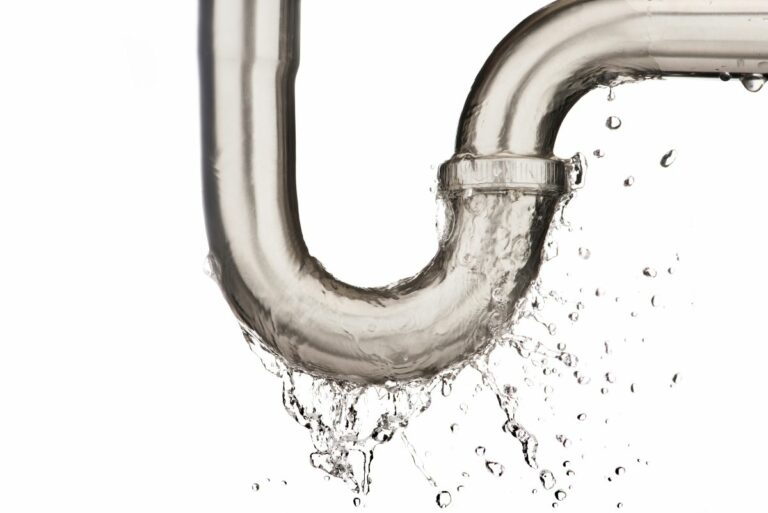What is the purpose of the surrounding text?
Answer the question in as much detail as possible.

The surrounding text serves as a call to action, encouraging potential customers to reach out to Springs Plumbing to resolve plumbing issues efficiently and effectively, ensuring a leak-free environment.